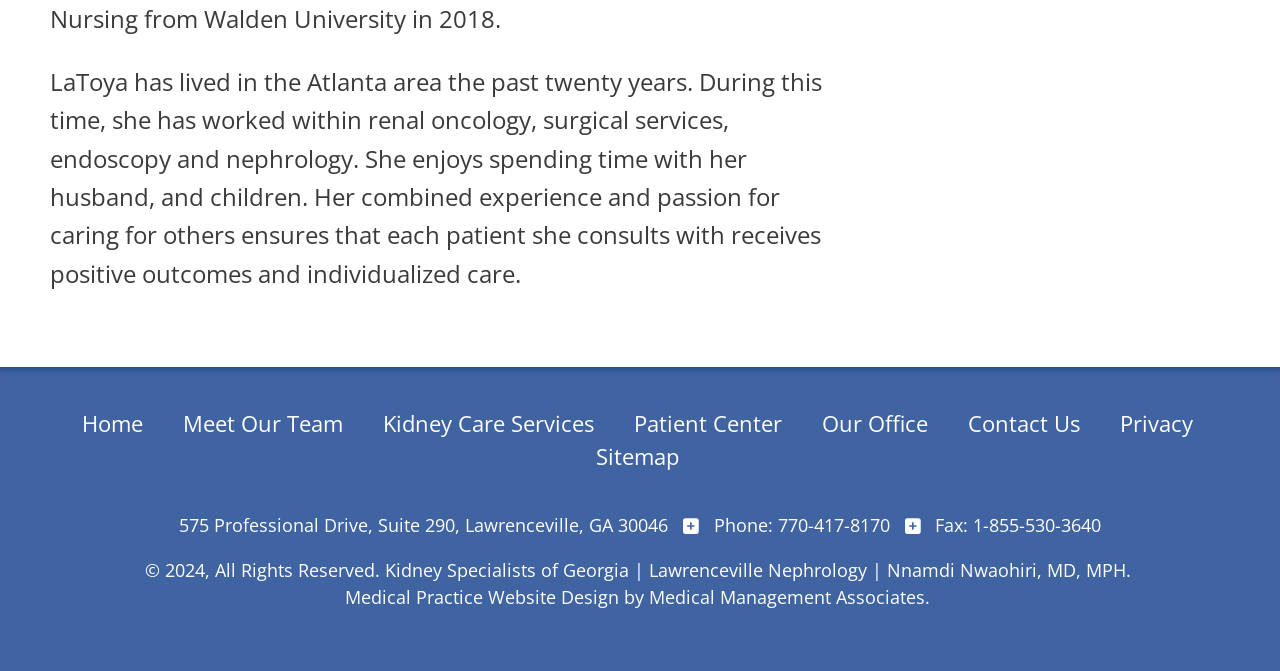Locate the bounding box coordinates of the region to be clicked to comply with the following instruction: "visit our office". The coordinates must be four float numbers between 0 and 1, in the form [left, top, right, bottom].

[0.642, 0.609, 0.725, 0.653]